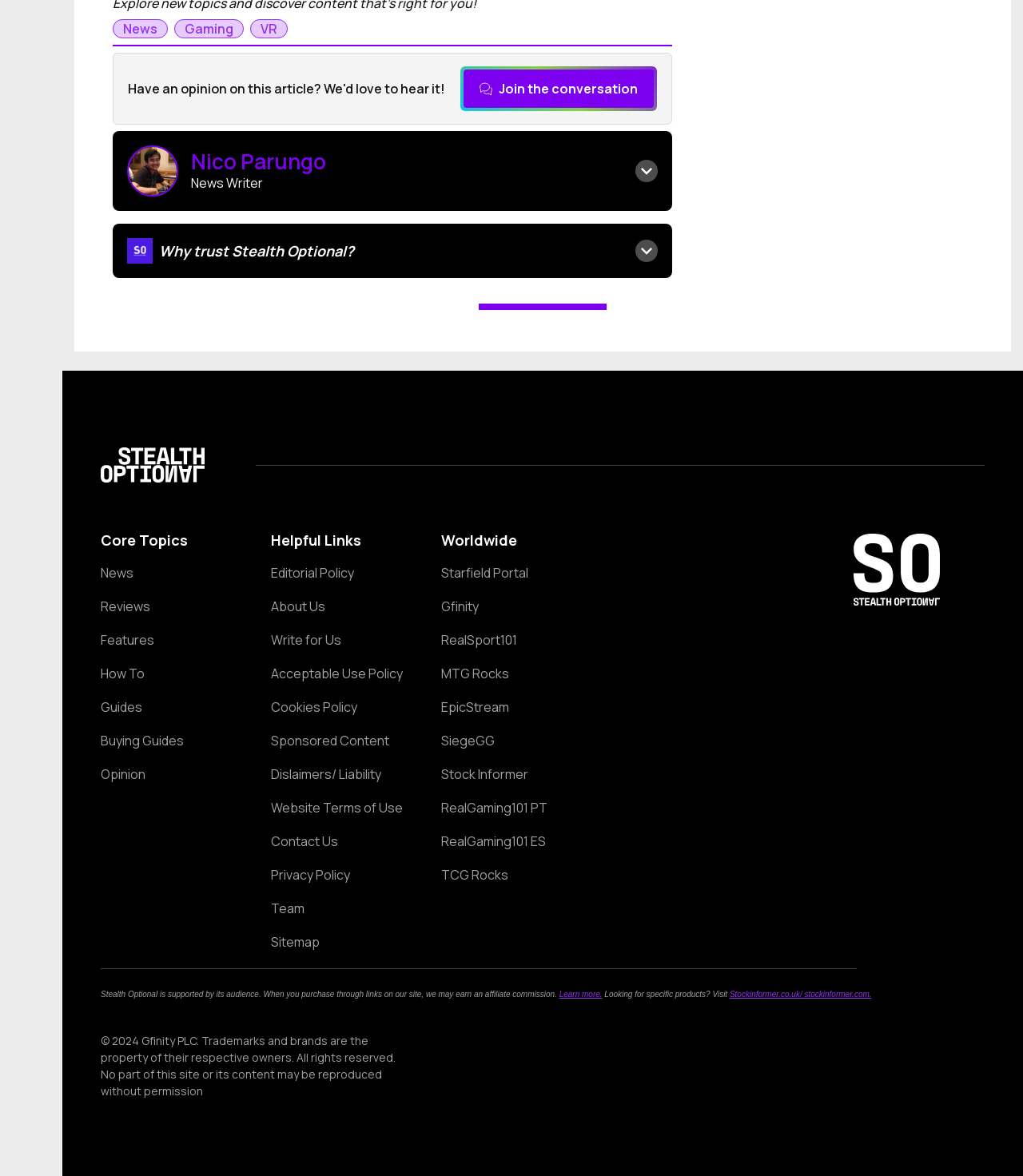Identify the bounding box coordinates necessary to click and complete the given instruction: "Visit the 'Persona' page".

[0.404, 0.21, 0.453, 0.225]